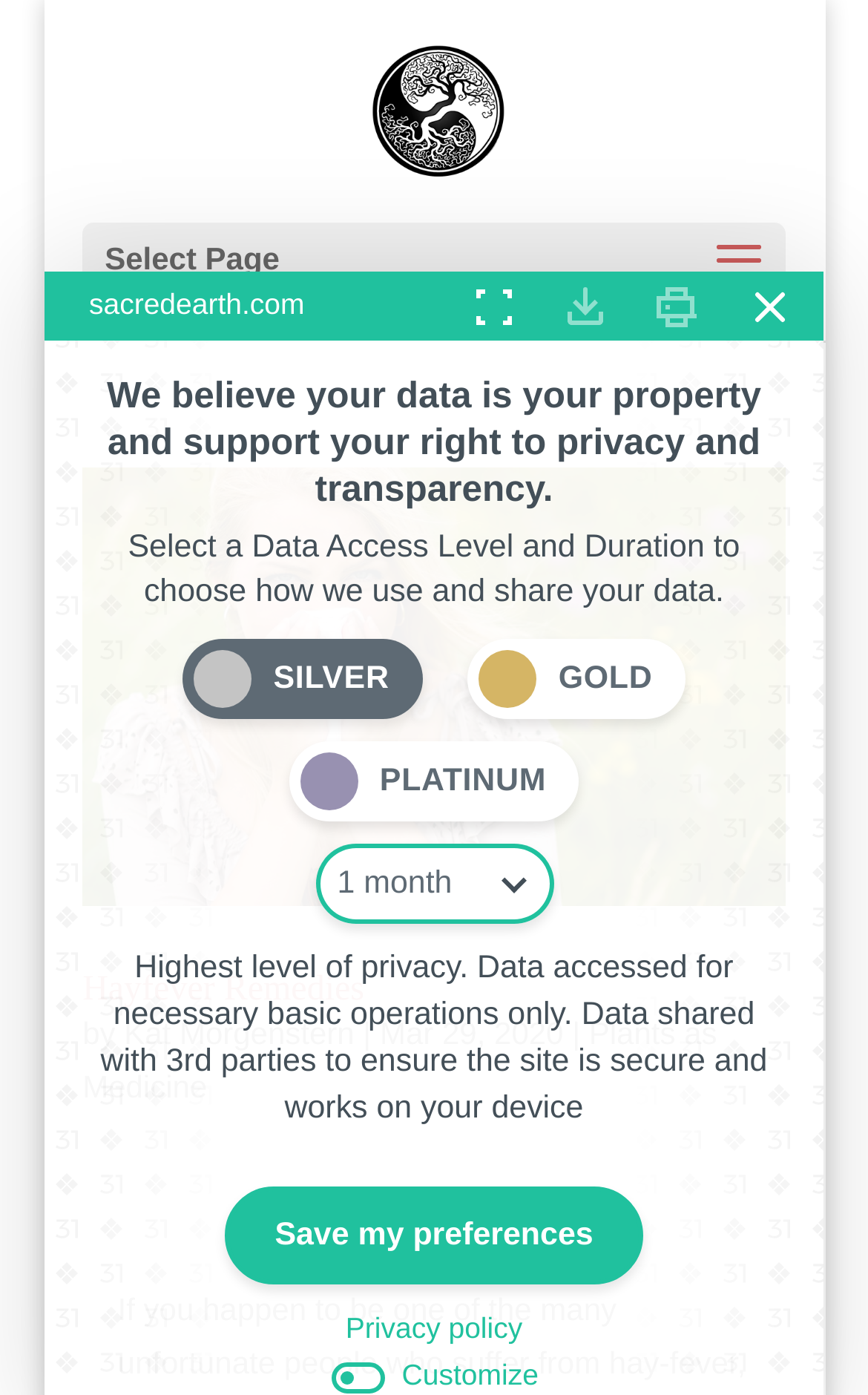What is the purpose of the 'Save my preferences' button?
Answer the question with a single word or phrase, referring to the image.

To save privacy preferences